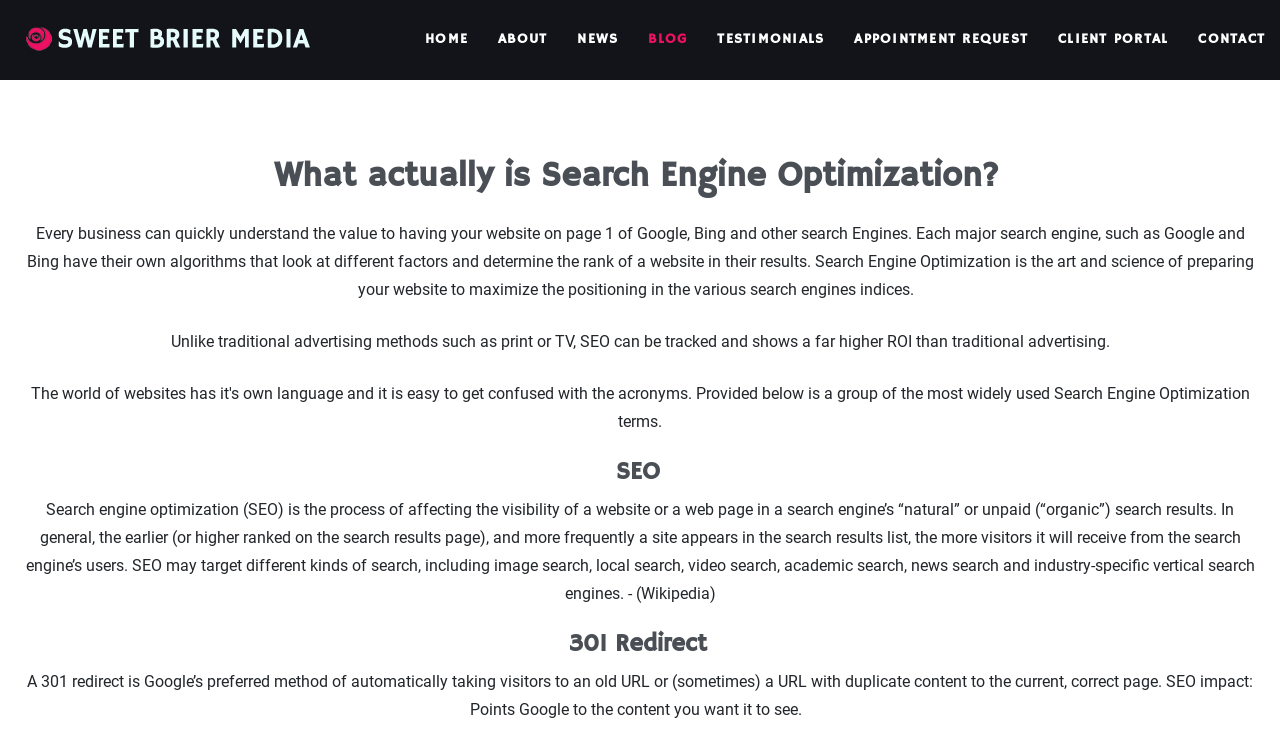Point out the bounding box coordinates of the section to click in order to follow this instruction: "Click the APPOINTMENT REQUEST link".

[0.667, 0.016, 0.803, 0.091]